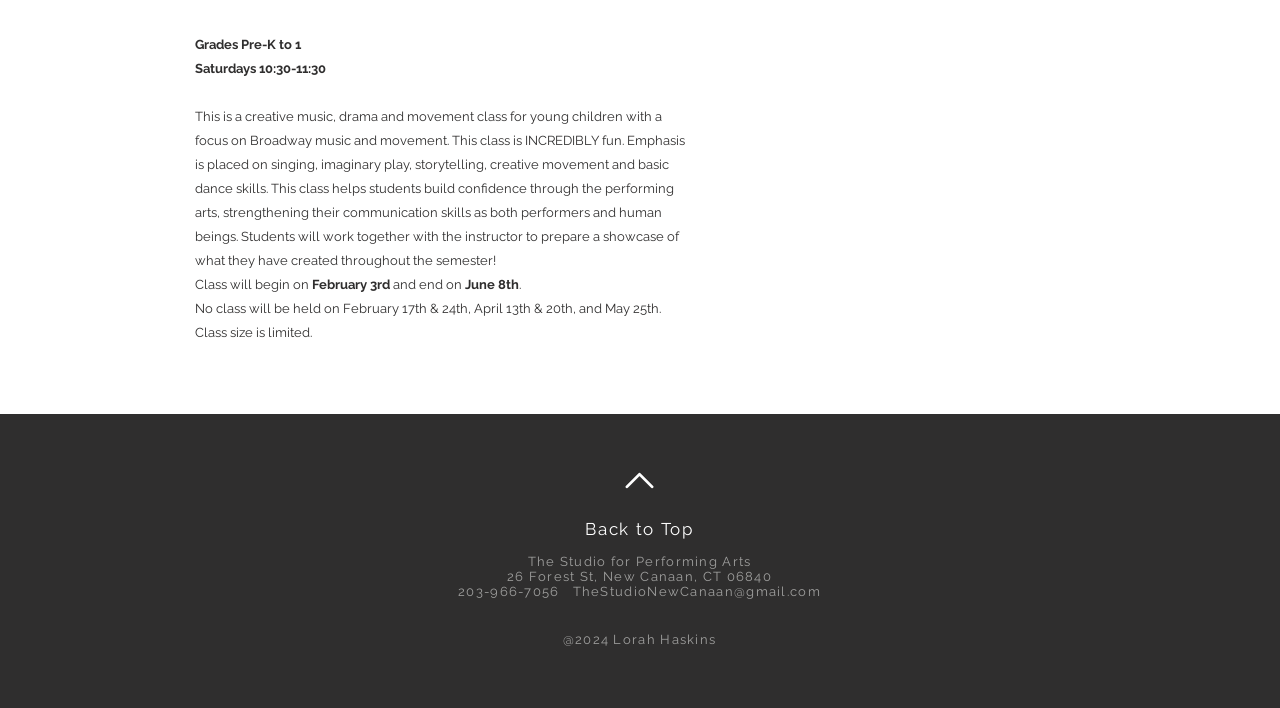Find the bounding box coordinates for the HTML element described in this sentence: "TheStudioNewCanaan@gmail.com". Provide the coordinates as four float numbers between 0 and 1, in the format [left, top, right, bottom].

[0.447, 0.824, 0.641, 0.845]